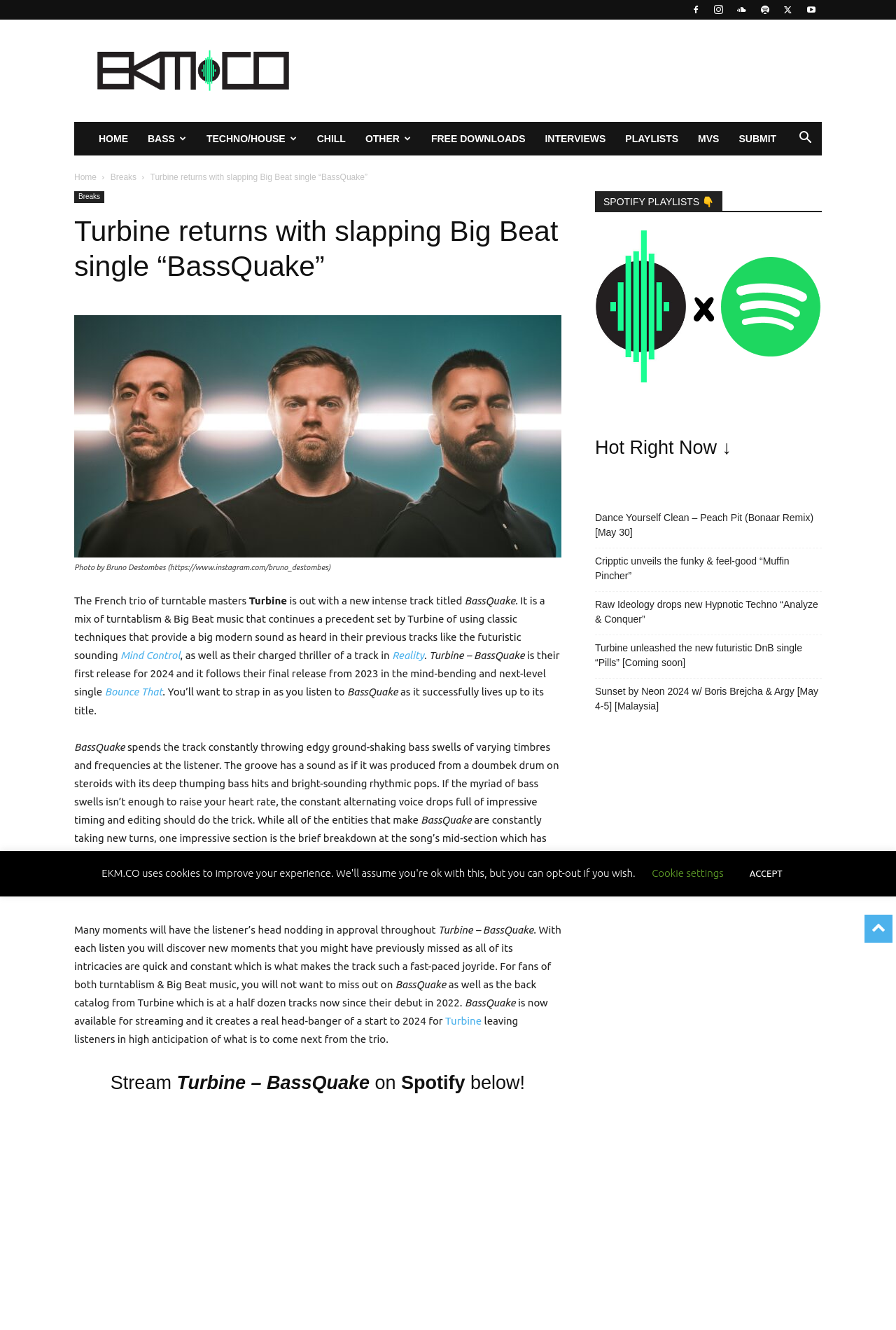Analyze the image and answer the question with as much detail as possible: 
How many sections are there in the main content area?

The main content area can be divided into two sections: the section about Turbine's new single 'BassQuake', and the complementary section which contains 'SPOTIFY PLAYLISTS' and 'Hot Right Now' sections.